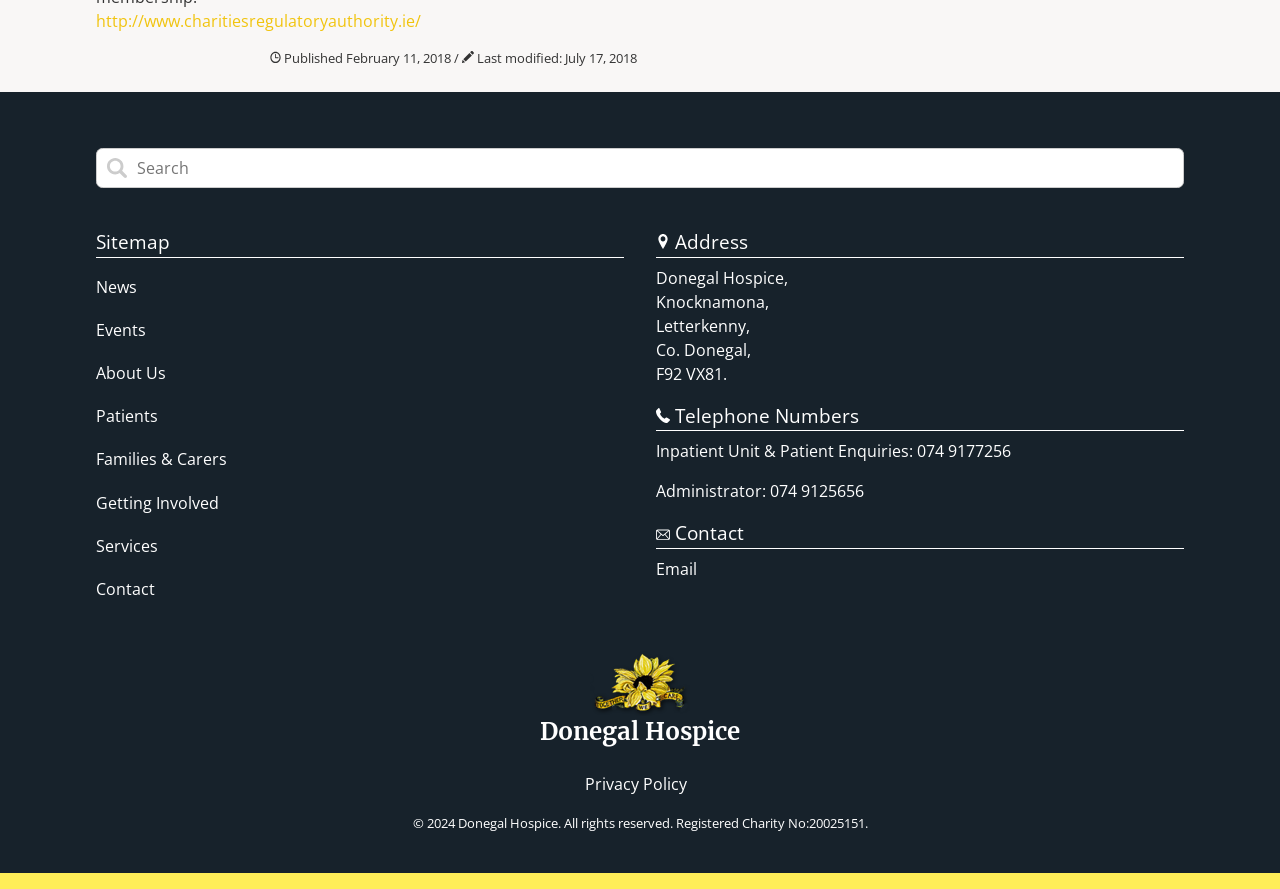Could you provide the bounding box coordinates for the portion of the screen to click to complete this instruction: "explore Facebook"?

None